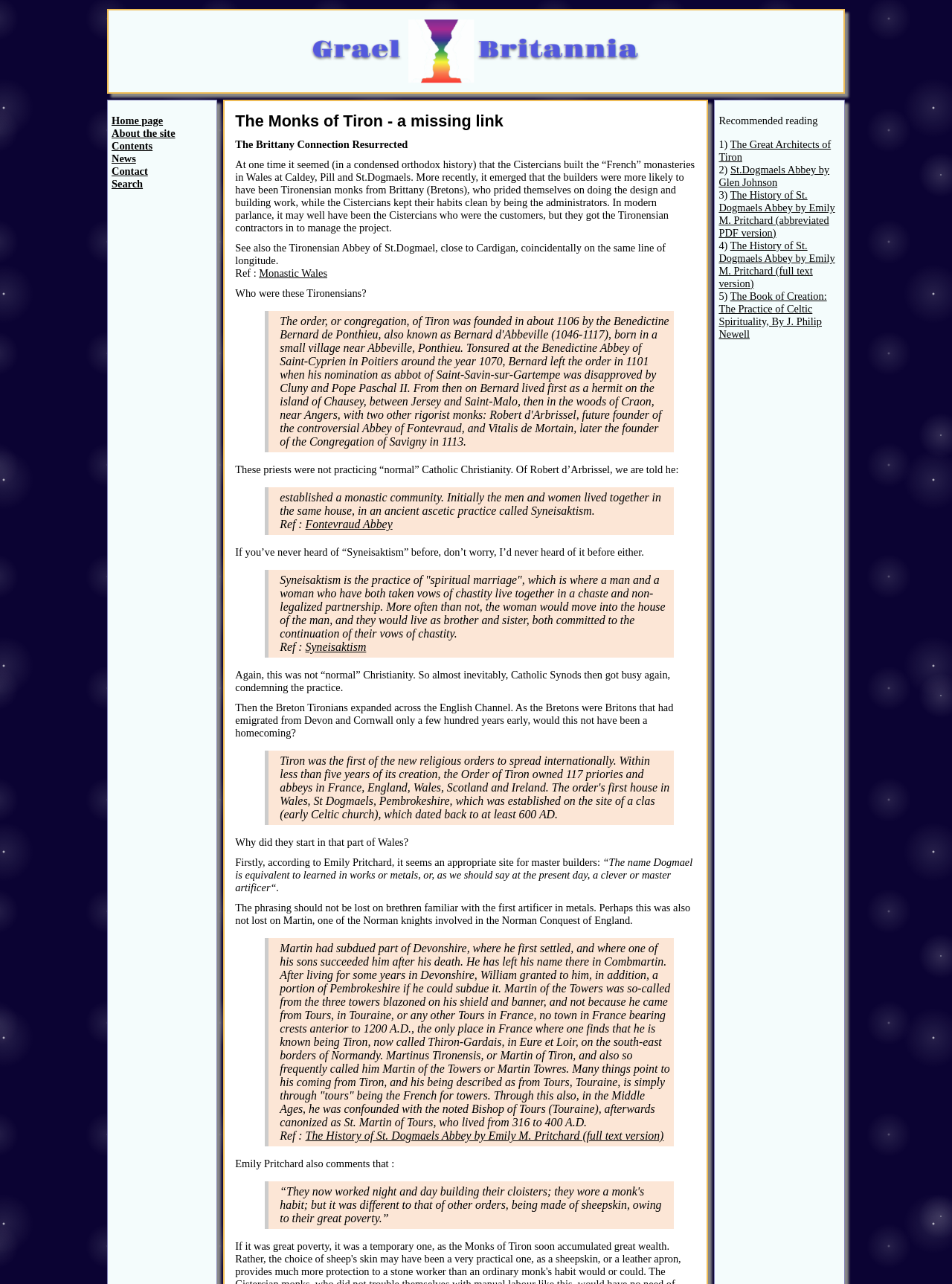Identify the bounding box coordinates for the element that needs to be clicked to fulfill this instruction: "Explore 'The History of St. Dogmaels Abbey by Emily M. Pritchard (full text version)'". Provide the coordinates in the format of four float numbers between 0 and 1: [left, top, right, bottom].

[0.321, 0.879, 0.697, 0.889]